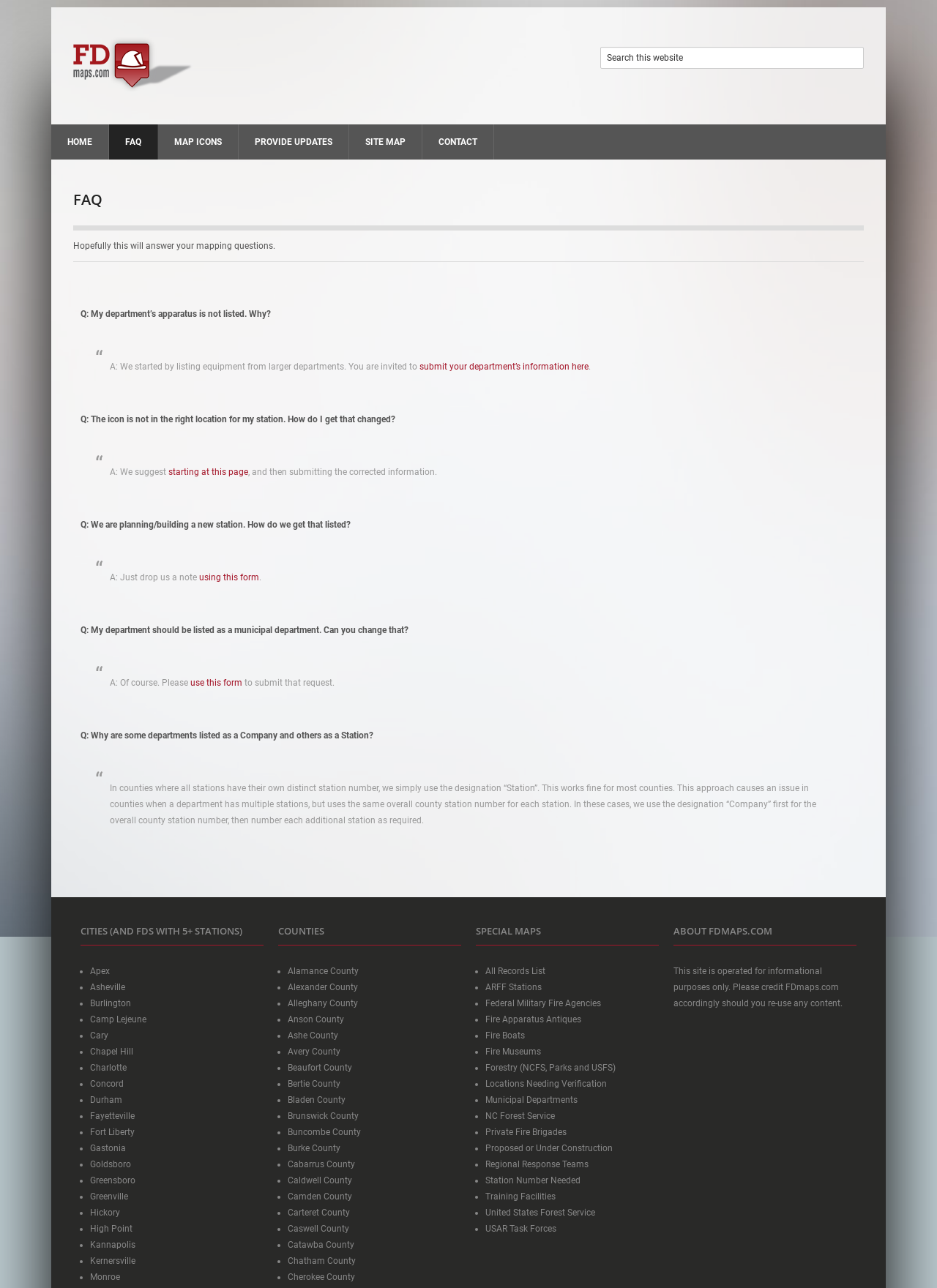Please identify the bounding box coordinates of the region to click in order to complete the task: "Explore the 'Cleaning' category". The coordinates must be four float numbers between 0 and 1, specified as [left, top, right, bottom].

None